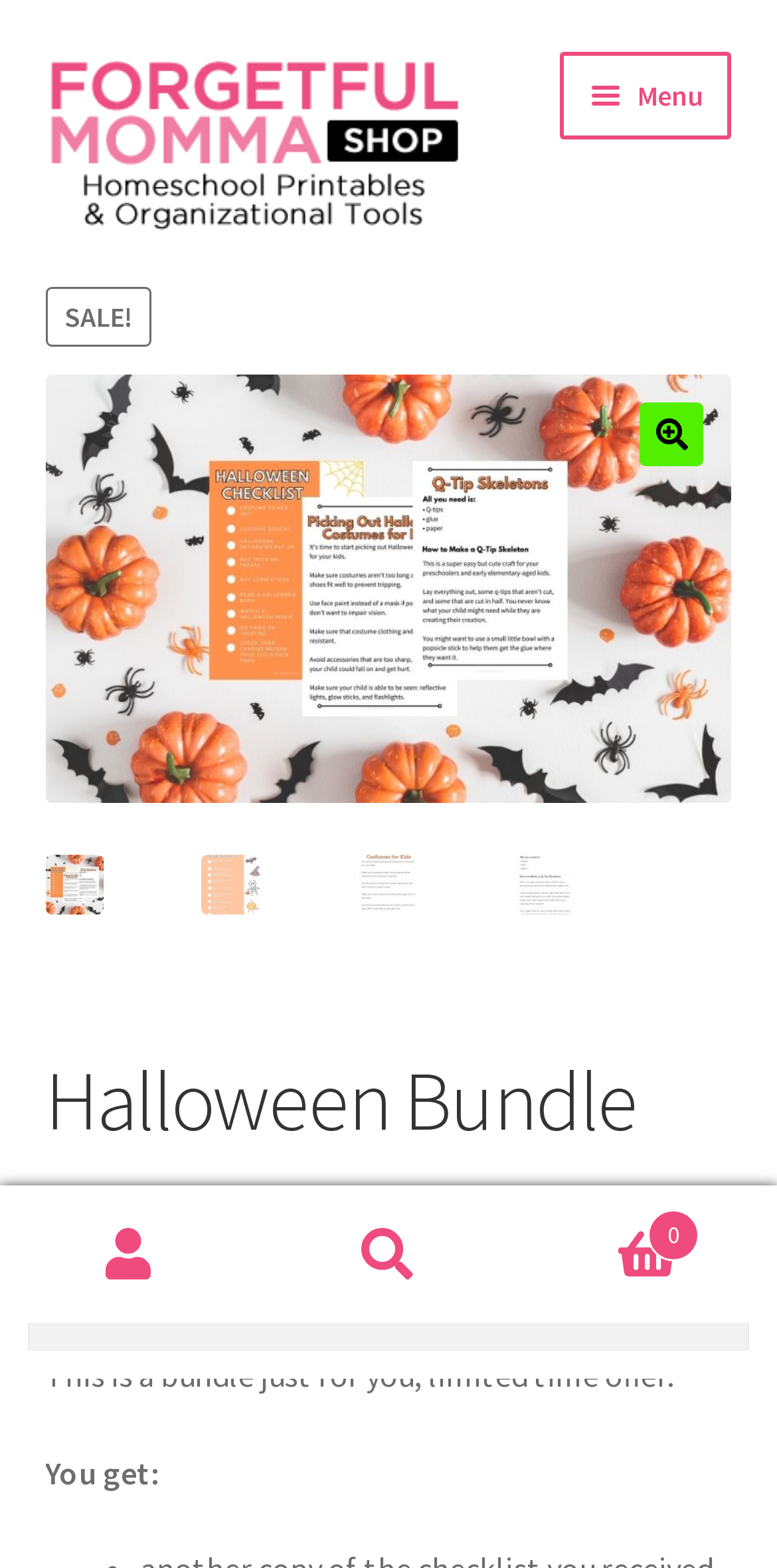Please specify the bounding box coordinates of the area that should be clicked to accomplish the following instruction: "Check the 'Cart'". The coordinates should consist of four float numbers between 0 and 1, i.e., [left, top, right, bottom].

[0.667, 0.758, 1.0, 0.844]